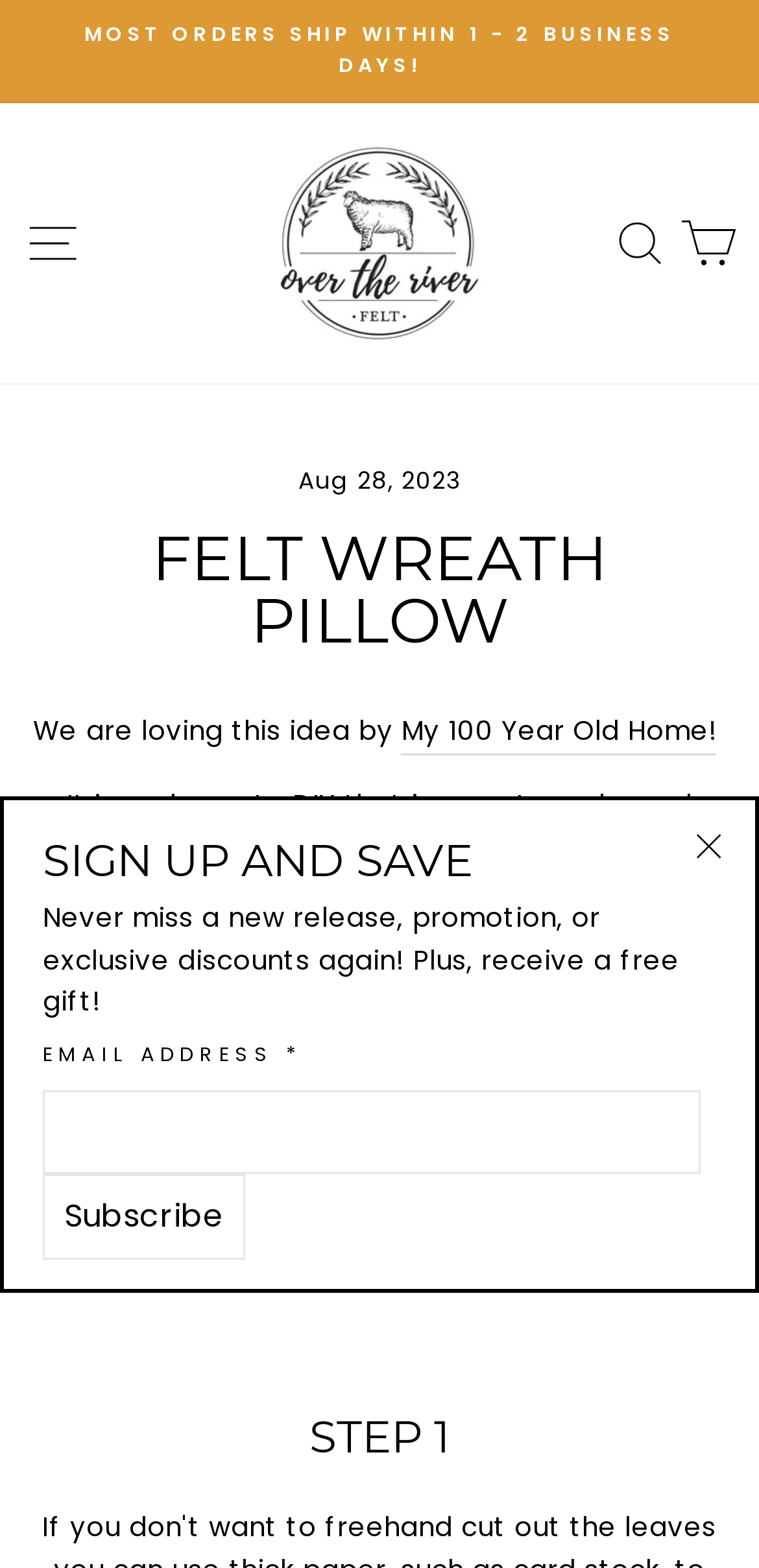Using the provided description: "My 100 Year Old Home!", find the bounding box coordinates of the corresponding UI element. The output should be four float numbers between 0 and 1, in the format [left, top, right, bottom].

[0.529, 0.454, 0.945, 0.482]